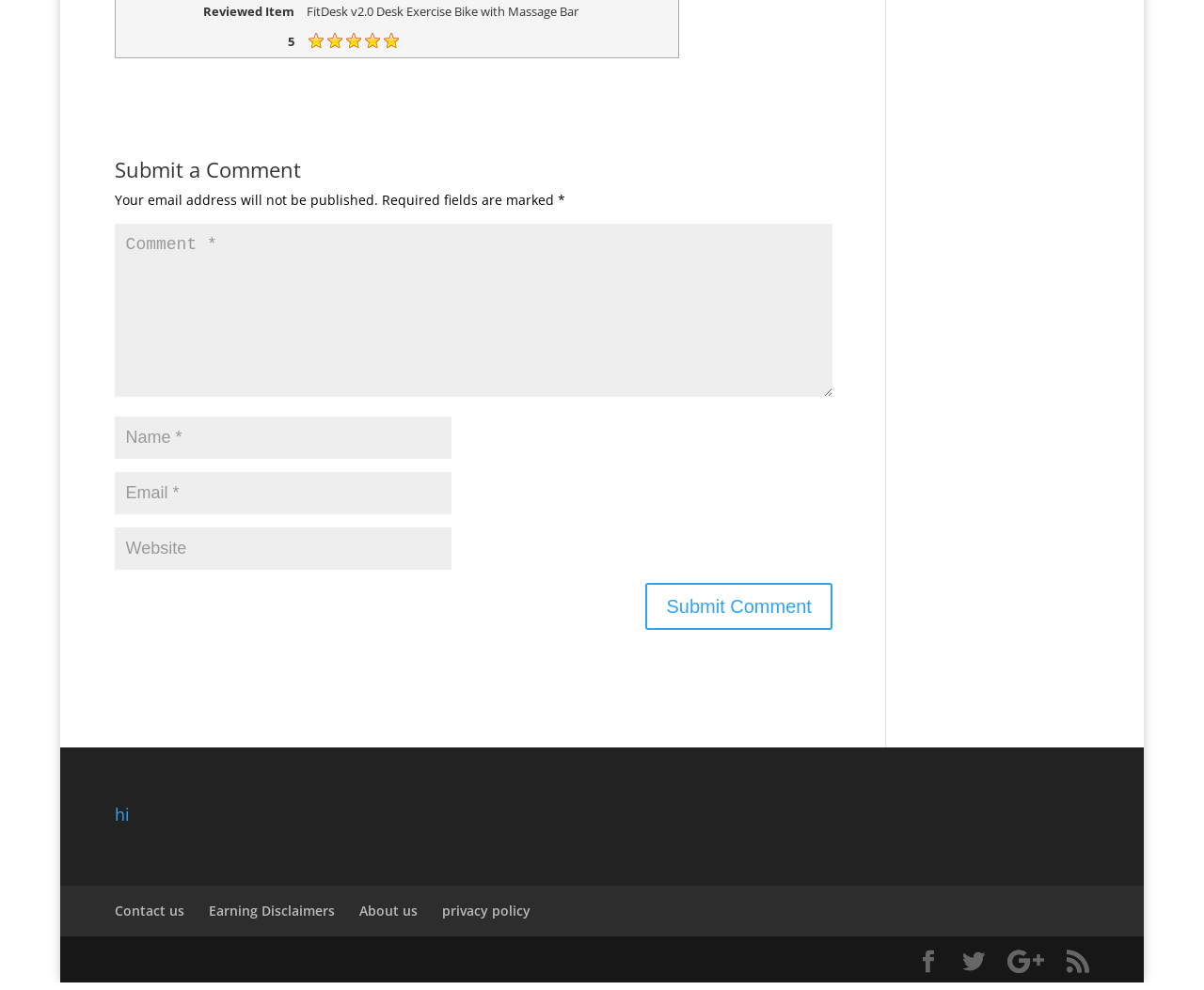Show the bounding box coordinates for the element that needs to be clicked to execute the following instruction: "Write a comment". Provide the coordinates in the form of four float numbers between 0 and 1, i.e., [left, top, right, bottom].

[0.095, 0.226, 0.691, 0.401]